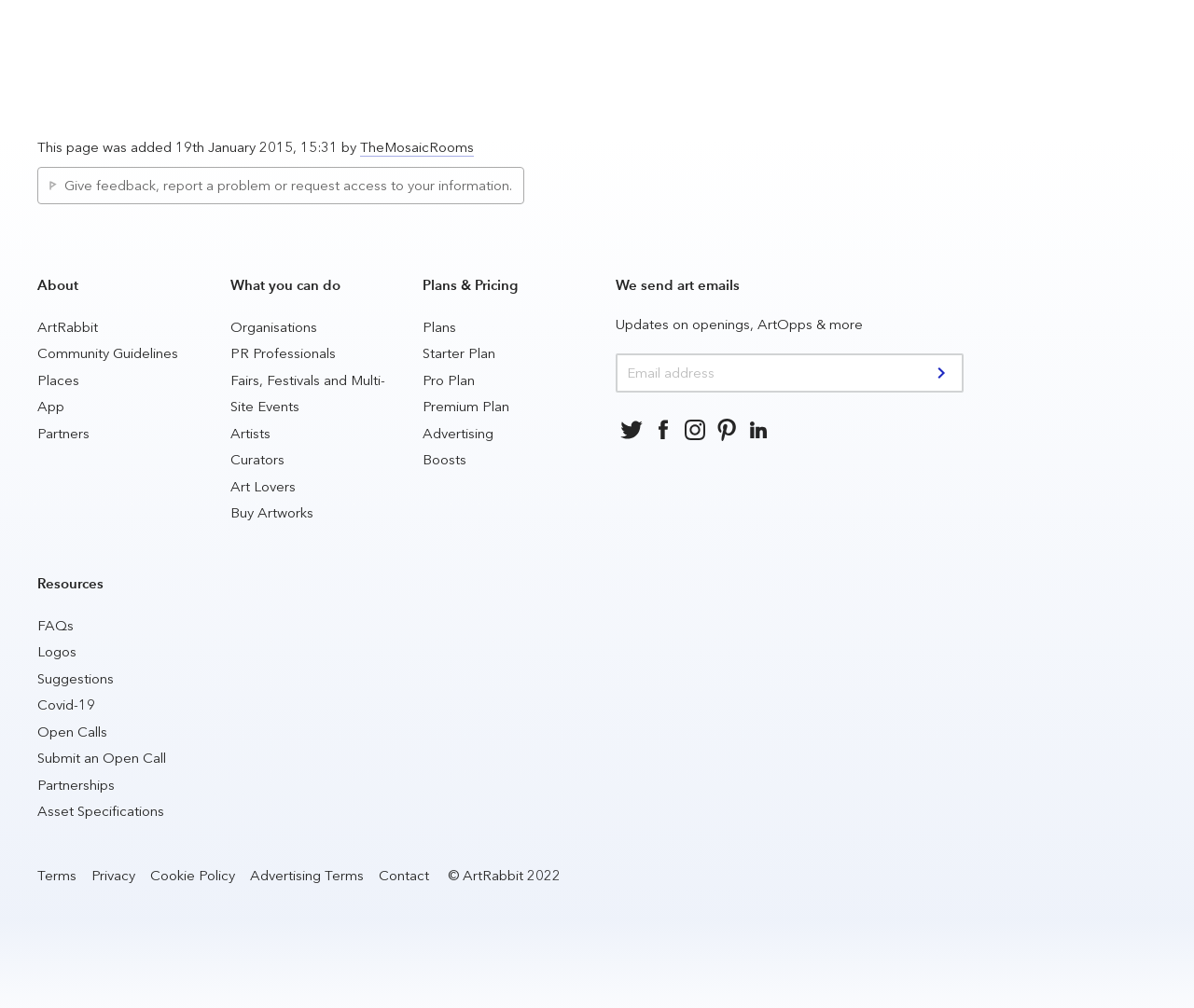Please look at the image and answer the question with a detailed explanation: What type of content is available on this website?

The website appears to be focused on art-related content, as evidenced by the links to 'Artists', 'Curators', 'Art Lovers', and 'Buy Artworks'. Additionally, the website mentions 'ArtOpps' and 'openings', which suggests that it provides information about art events and opportunities.